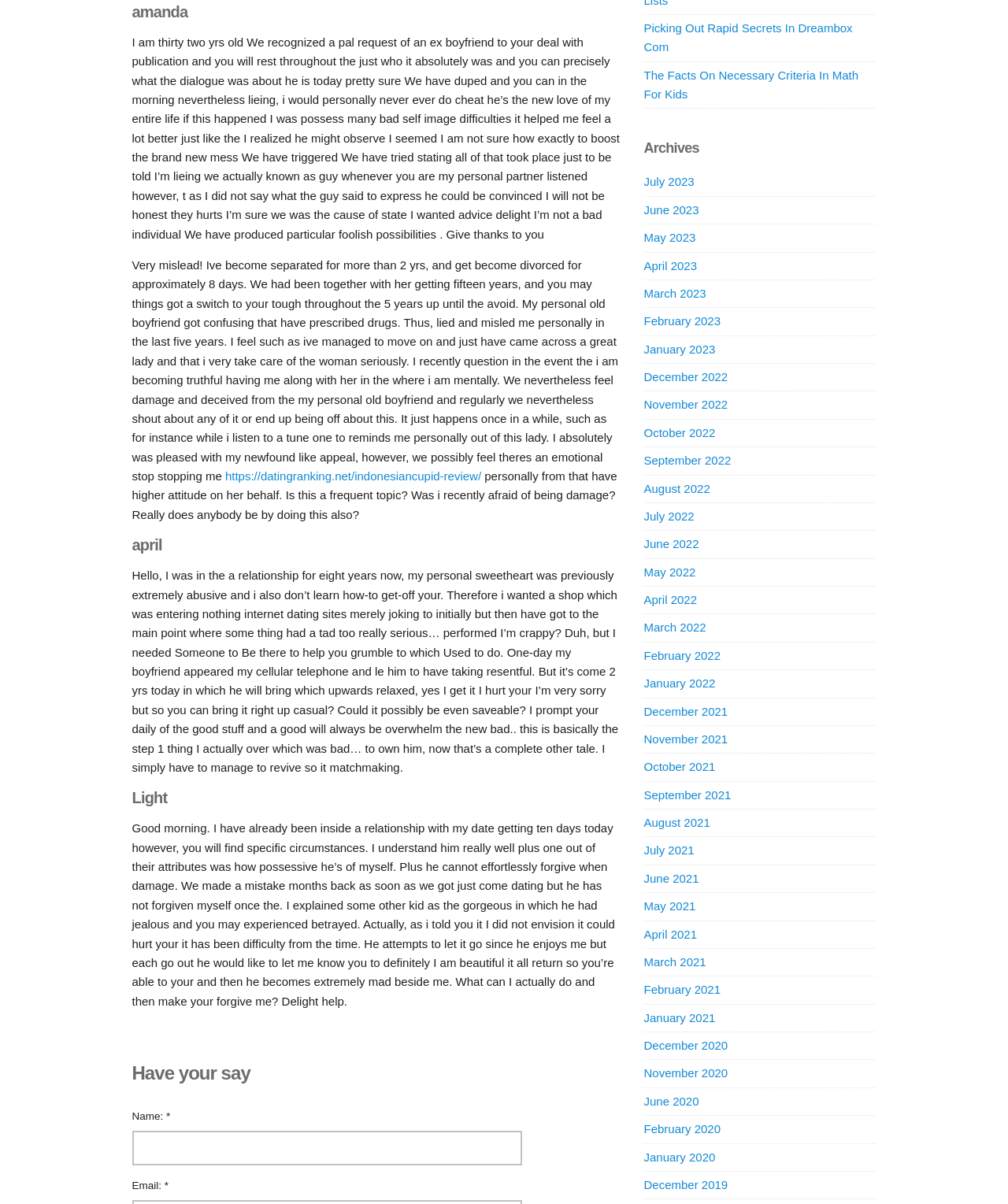Give the bounding box coordinates for the element described as: "September 2022".

[0.639, 0.377, 0.725, 0.388]